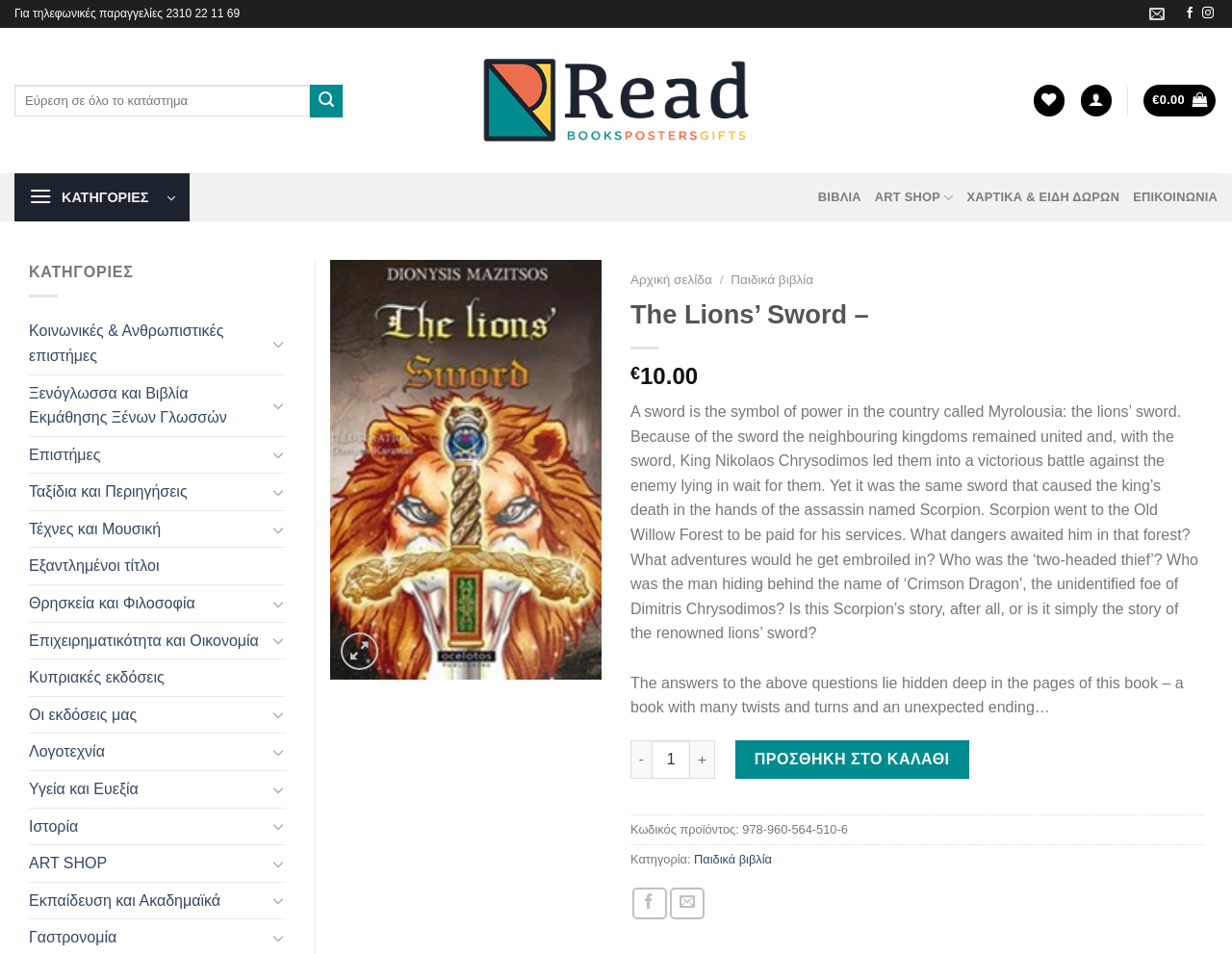What is the category of the book?
Provide a one-word or short-phrase answer based on the image.

Παιδικά βιβλία